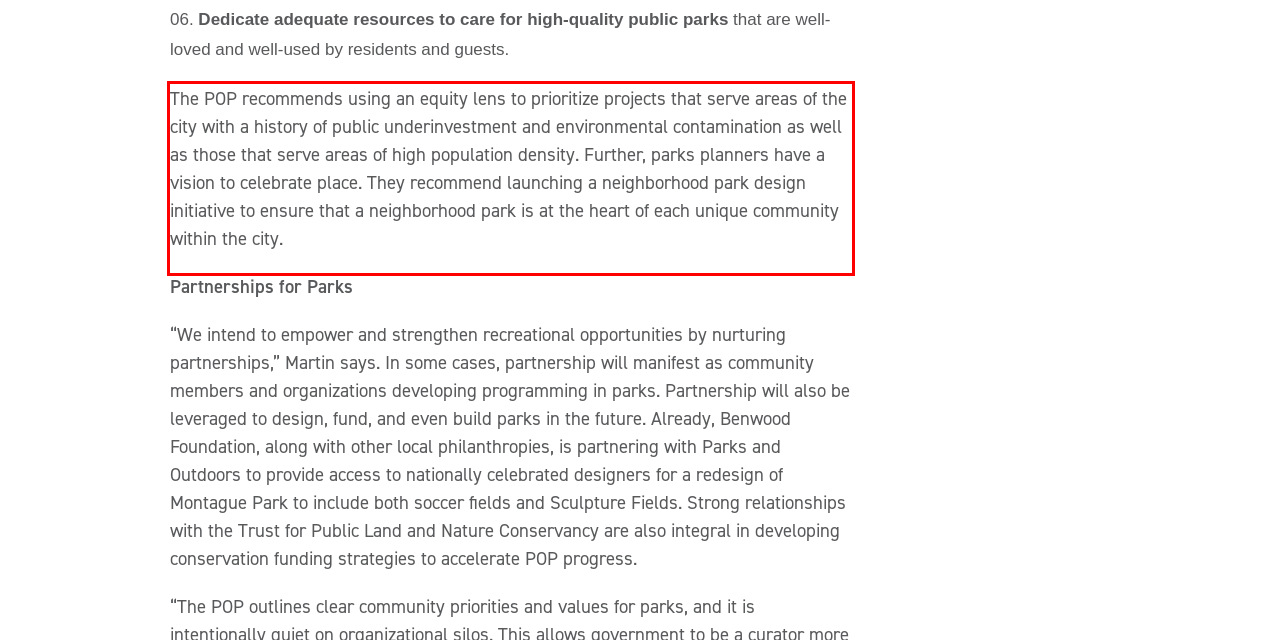Please identify and extract the text content from the UI element encased in a red bounding box on the provided webpage screenshot.

The POP recommends using an equity lens to prioritize projects that serve areas of the city with a history of public underinvestment and environmental contamination as well as those that serve areas of high population density. Further, parks planners have a vision to celebrate place. They recommend launching a neighborhood park design initiative to ensure that a neighborhood park is at the heart of each unique community within the city.